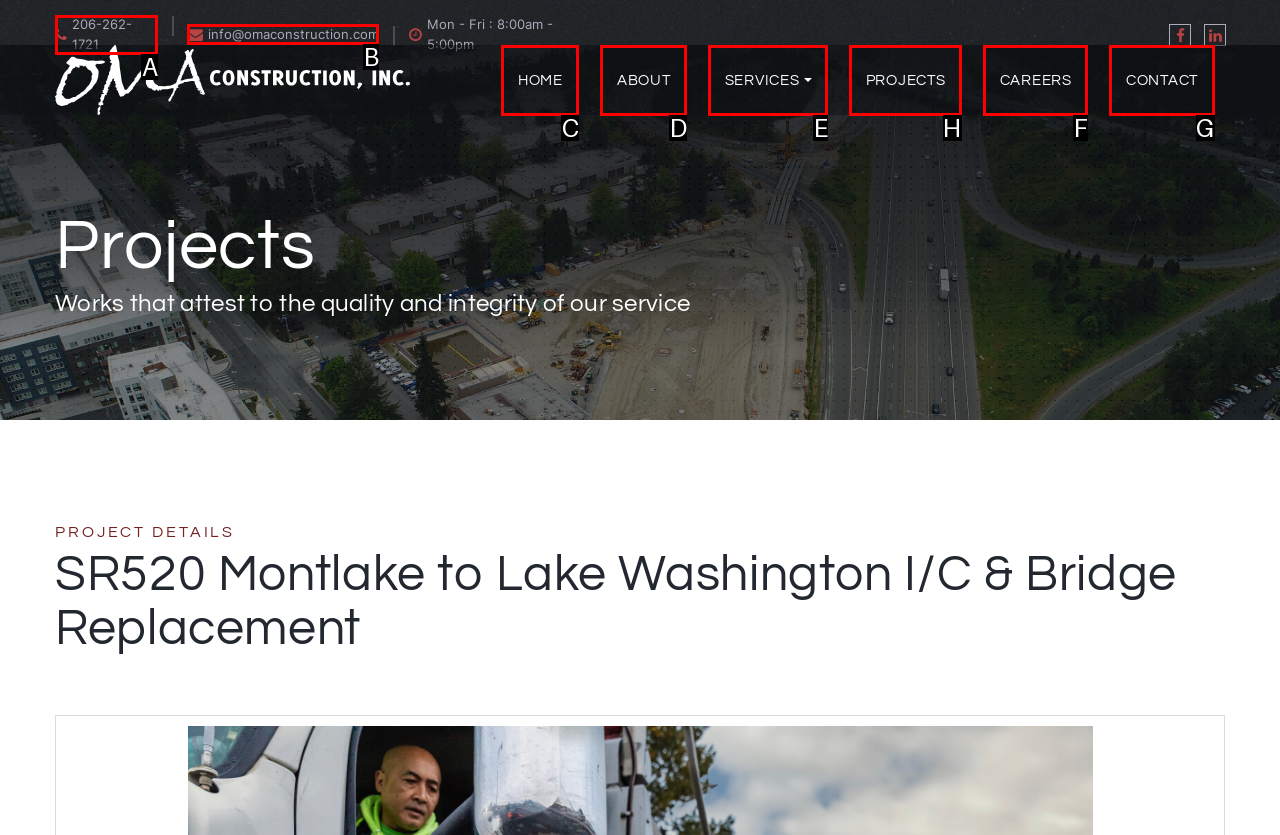Determine which HTML element to click for this task: Read the article 'Is there a Helskate PS4, PS5, Xbox Series X/S, Xbox One & Nintendo Switch Release Date' Provide the letter of the selected choice.

None